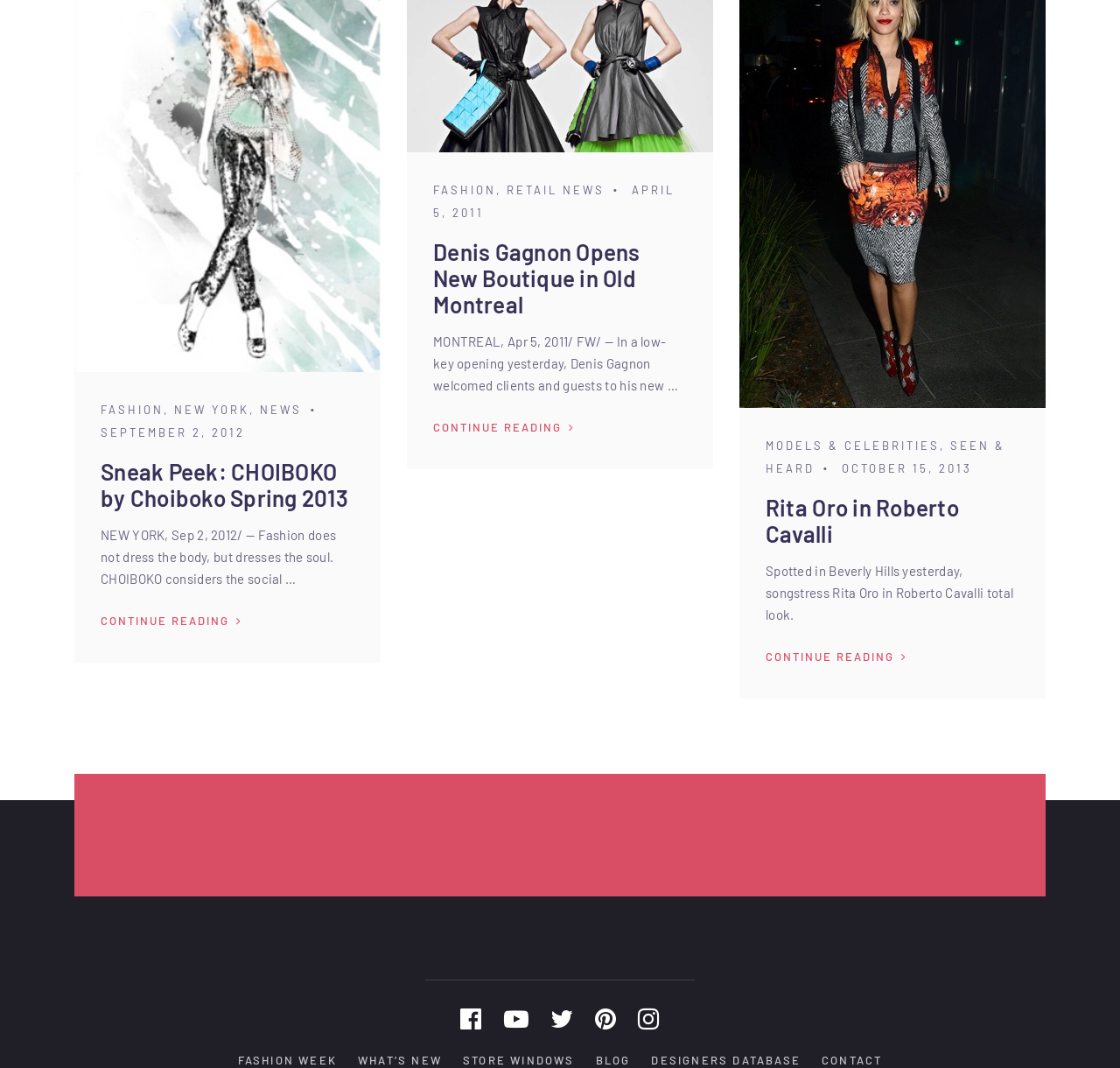What is the date of the first article?
Refer to the image and answer the question using a single word or phrase.

SEPTEMBER 2, 2012